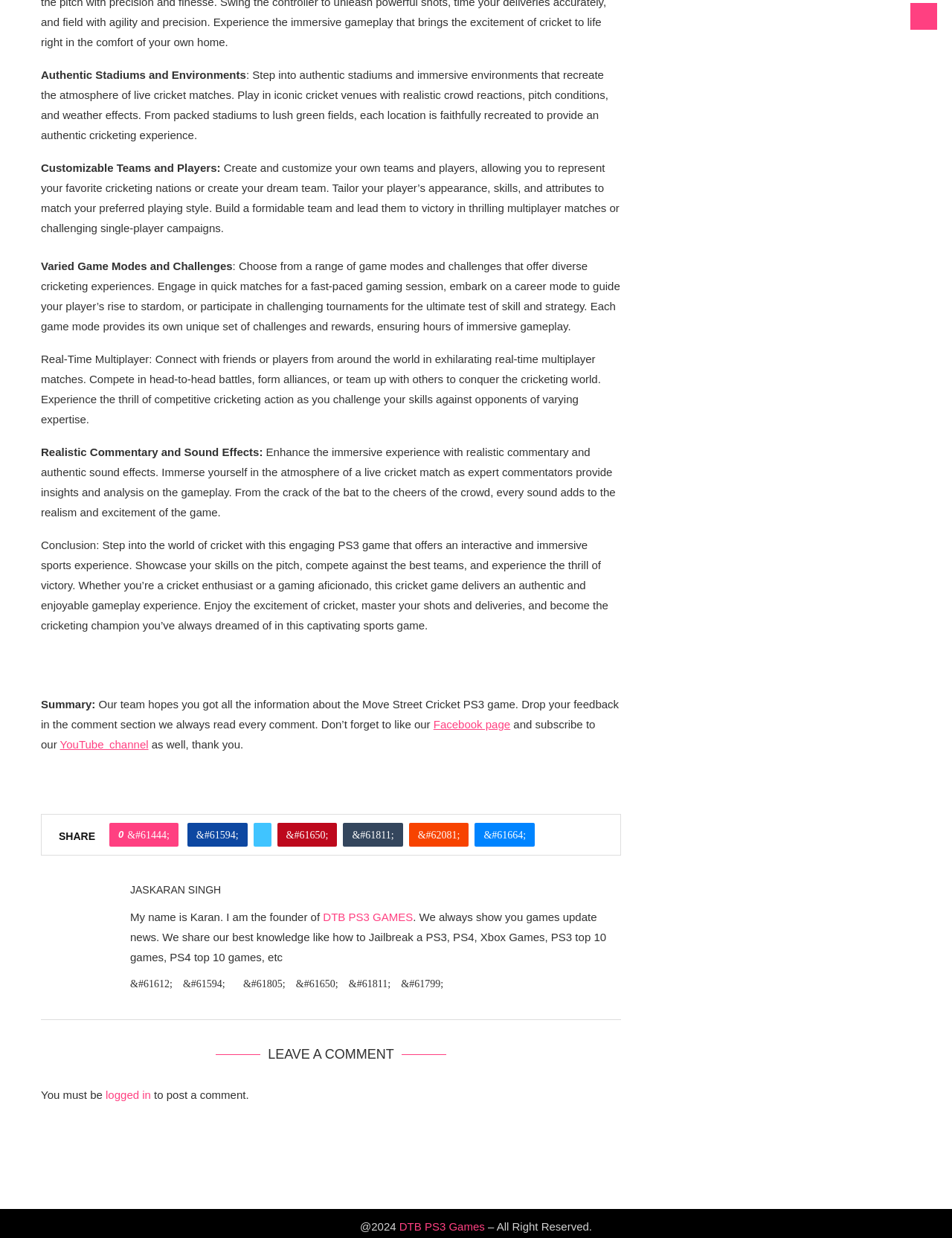Please identify the bounding box coordinates of the clickable area that will allow you to execute the instruction: "Click the 'PS3 Games Download New Button Logo' link".

[0.043, 0.527, 0.146, 0.537]